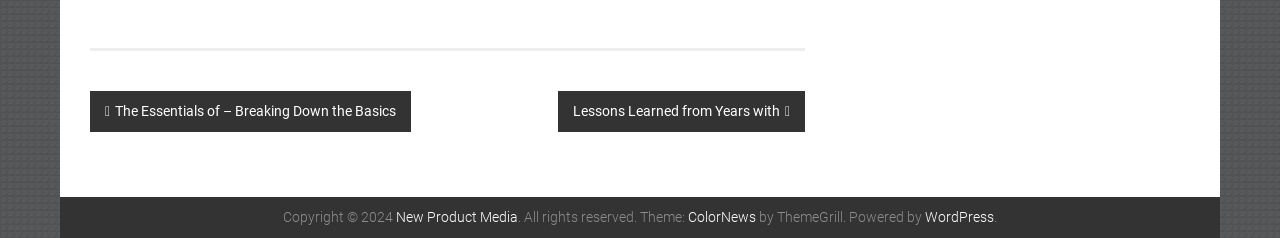What is the platform powering the website?
Use the image to give a comprehensive and detailed response to the question.

The platform powering the website is WordPress, which is mentioned in the footer section, specifically in the text 'Powered by WordPress', indicating that the website is built using the WordPress content management system.